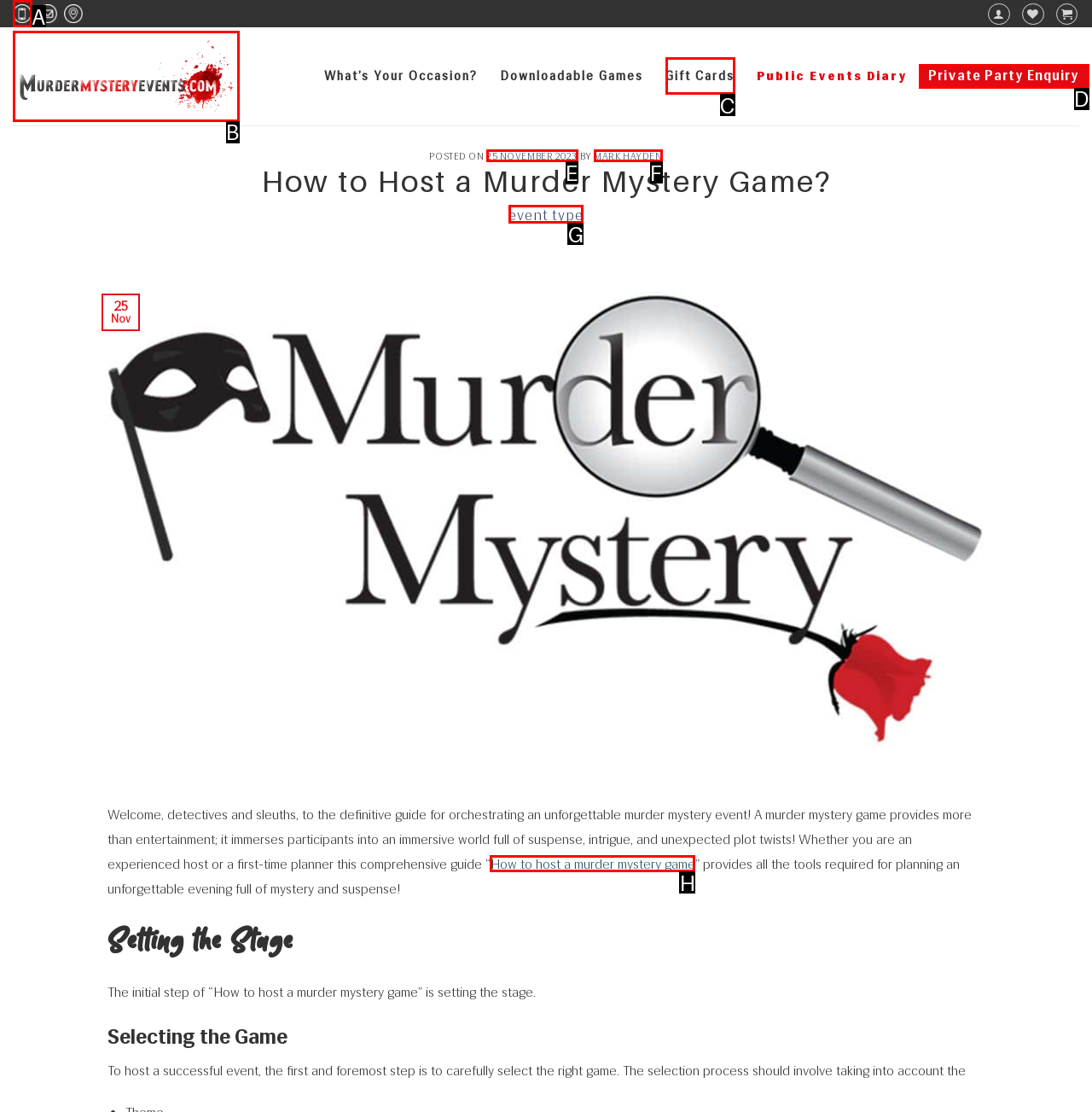Point out the option that needs to be clicked to fulfill the following instruction: Click on the 'Murder Mystery Events' link
Answer with the letter of the appropriate choice from the listed options.

B